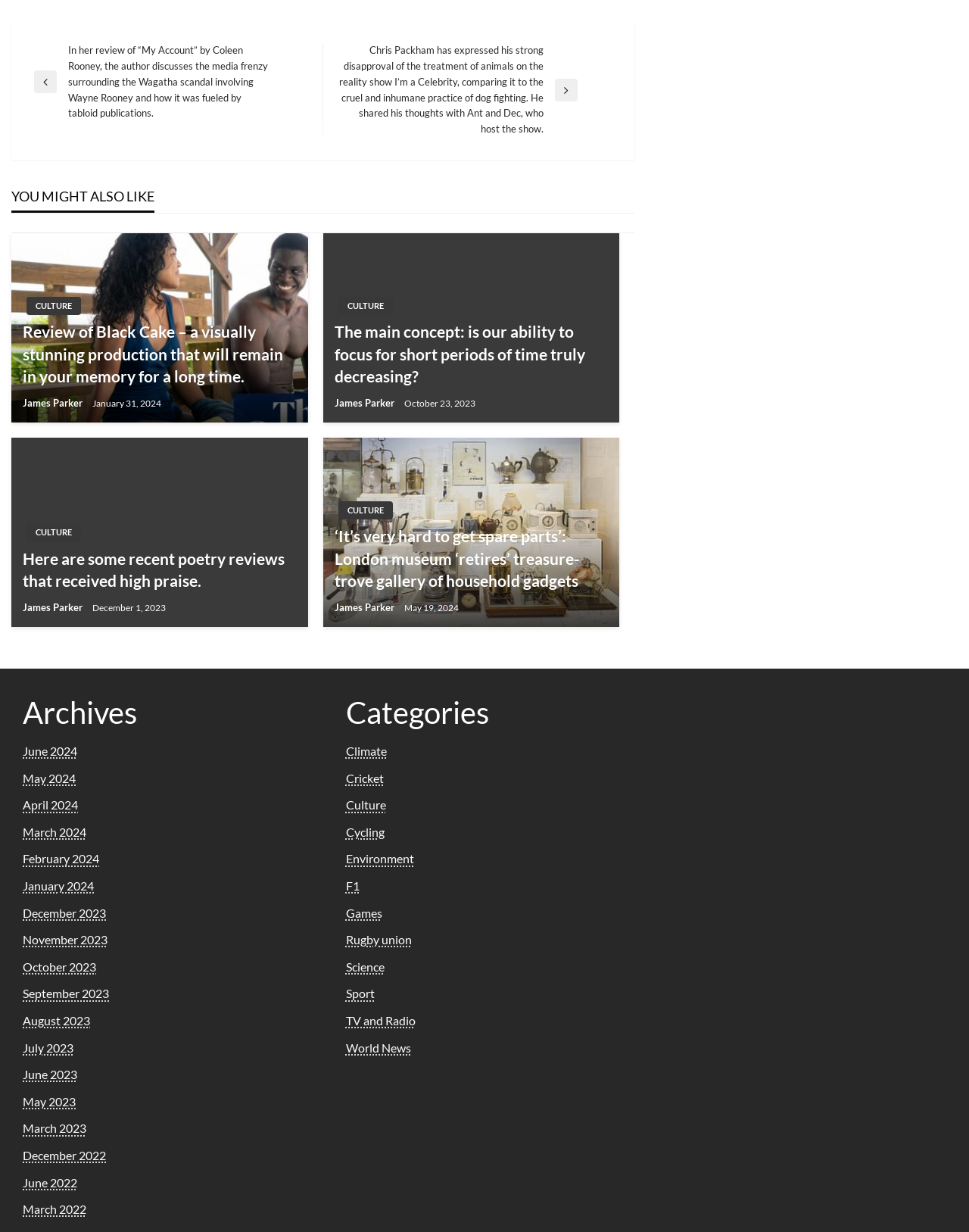Please pinpoint the bounding box coordinates for the region I should click to adhere to this instruction: "Browse the archives for June 2024".

[0.023, 0.604, 0.08, 0.615]